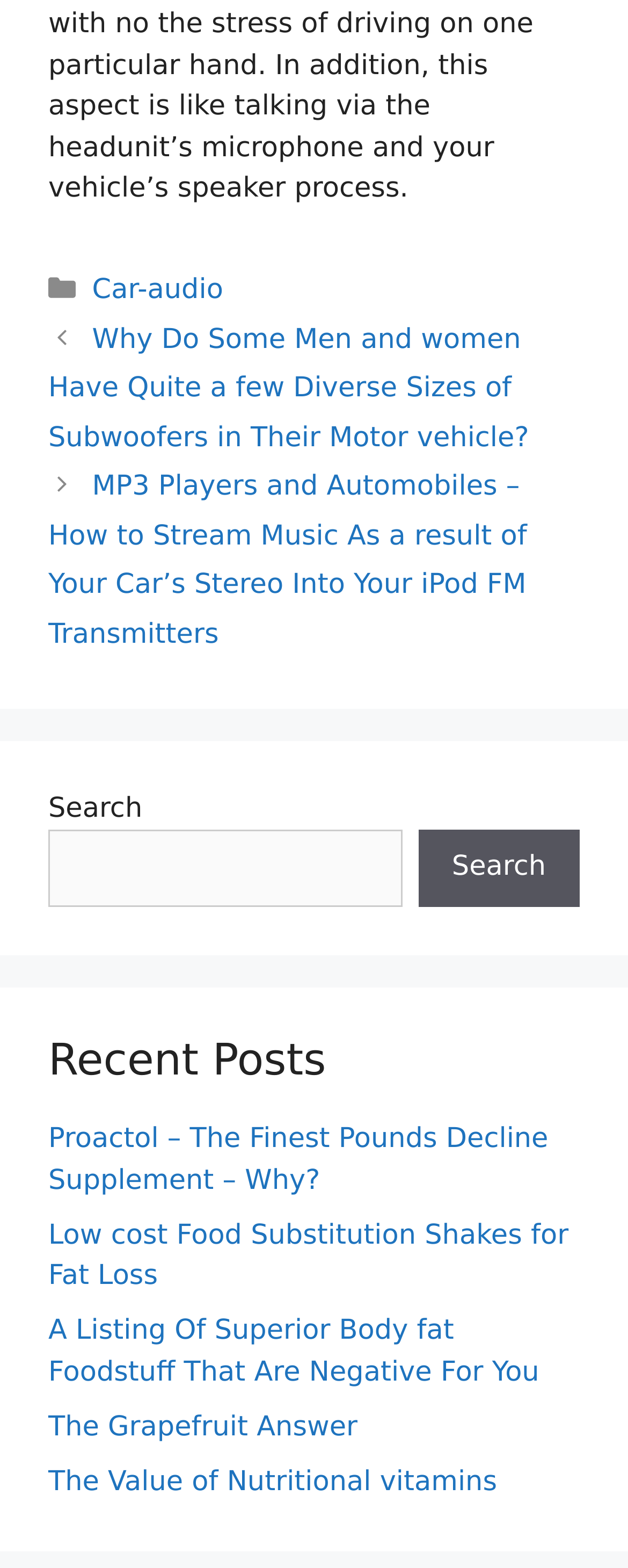Reply to the question with a brief word or phrase: What is the title of the section below the search box?

Recent Posts